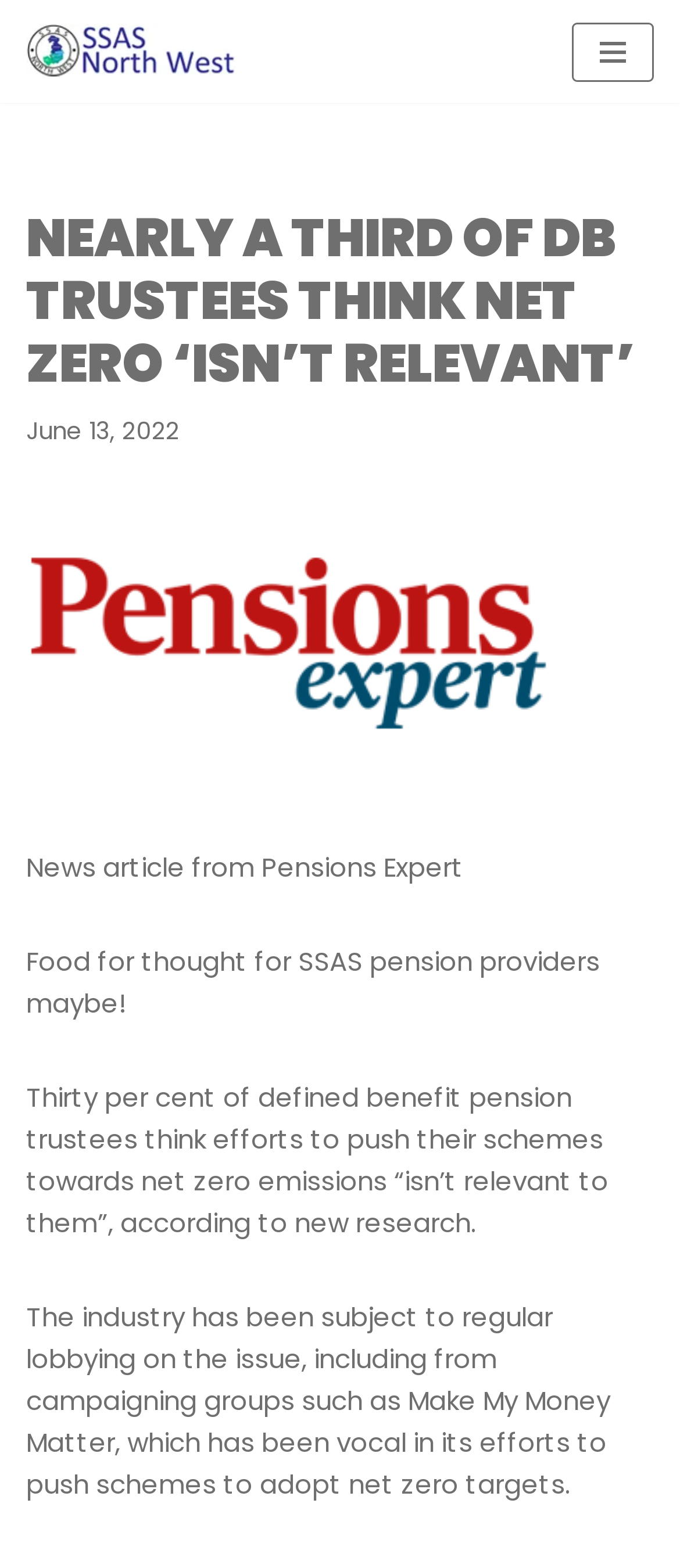Using the information in the image, give a comprehensive answer to the question: 
What is the date of the news article?

I found this answer by looking at the time element, which contains a StaticText element with the date 'June 13, 2022'.